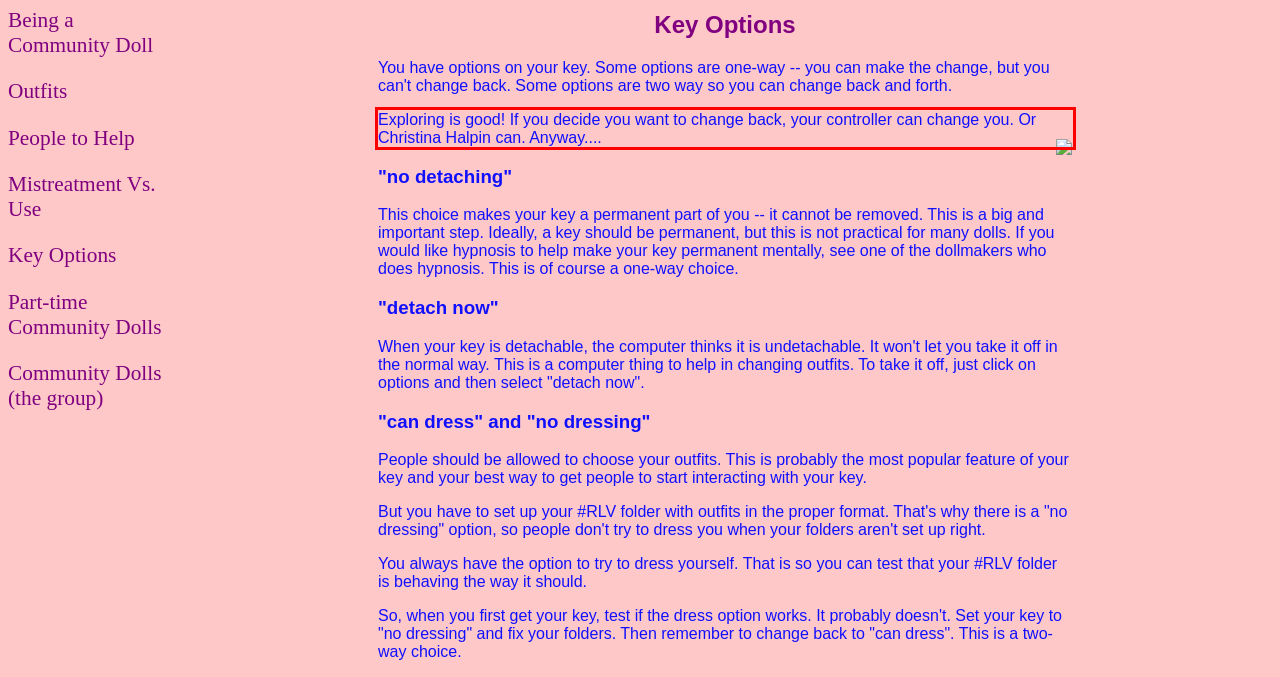Using the provided webpage screenshot, recognize the text content in the area marked by the red bounding box.

Exploring is good! If you decide you want to change back, your controller can change you. Or Christina Halpin can. Anyway....